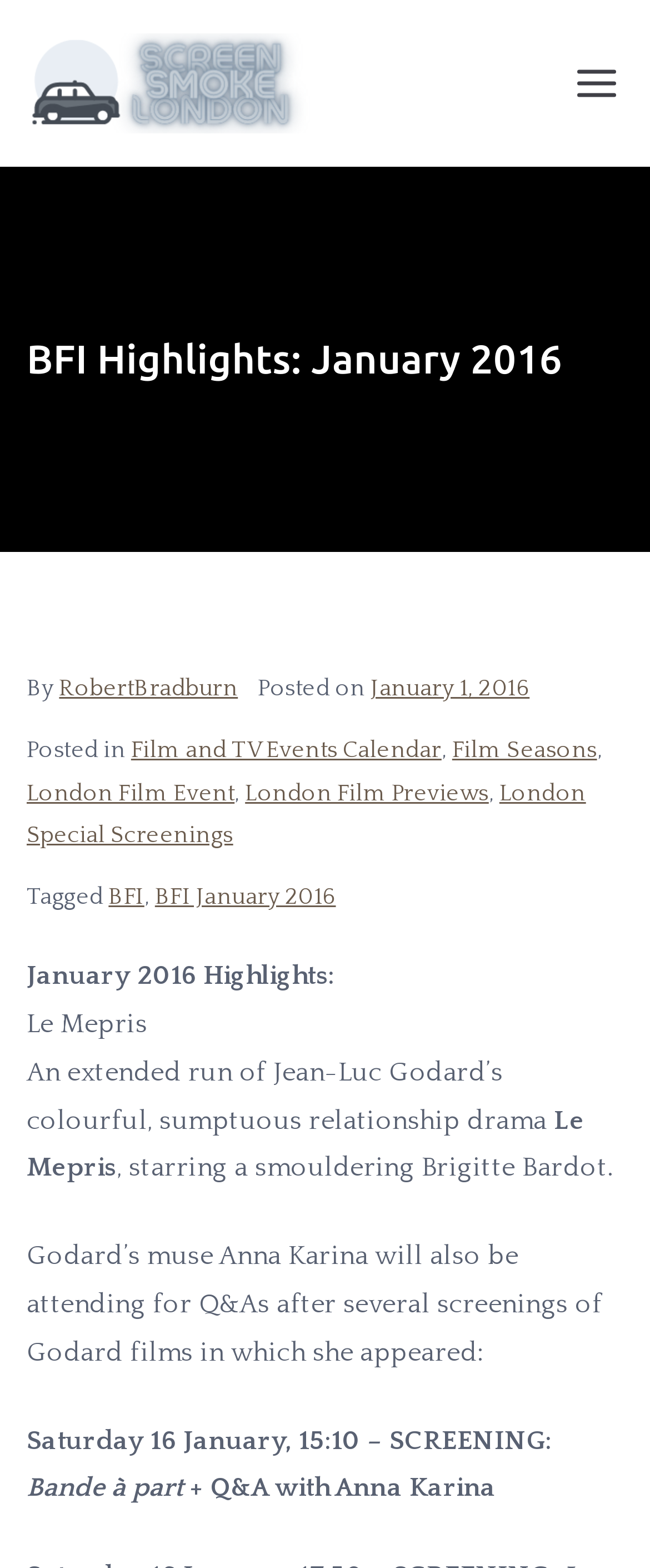Locate the bounding box coordinates of the clickable part needed for the task: "Open the 'Primary Menu'".

[0.877, 0.038, 0.959, 0.068]